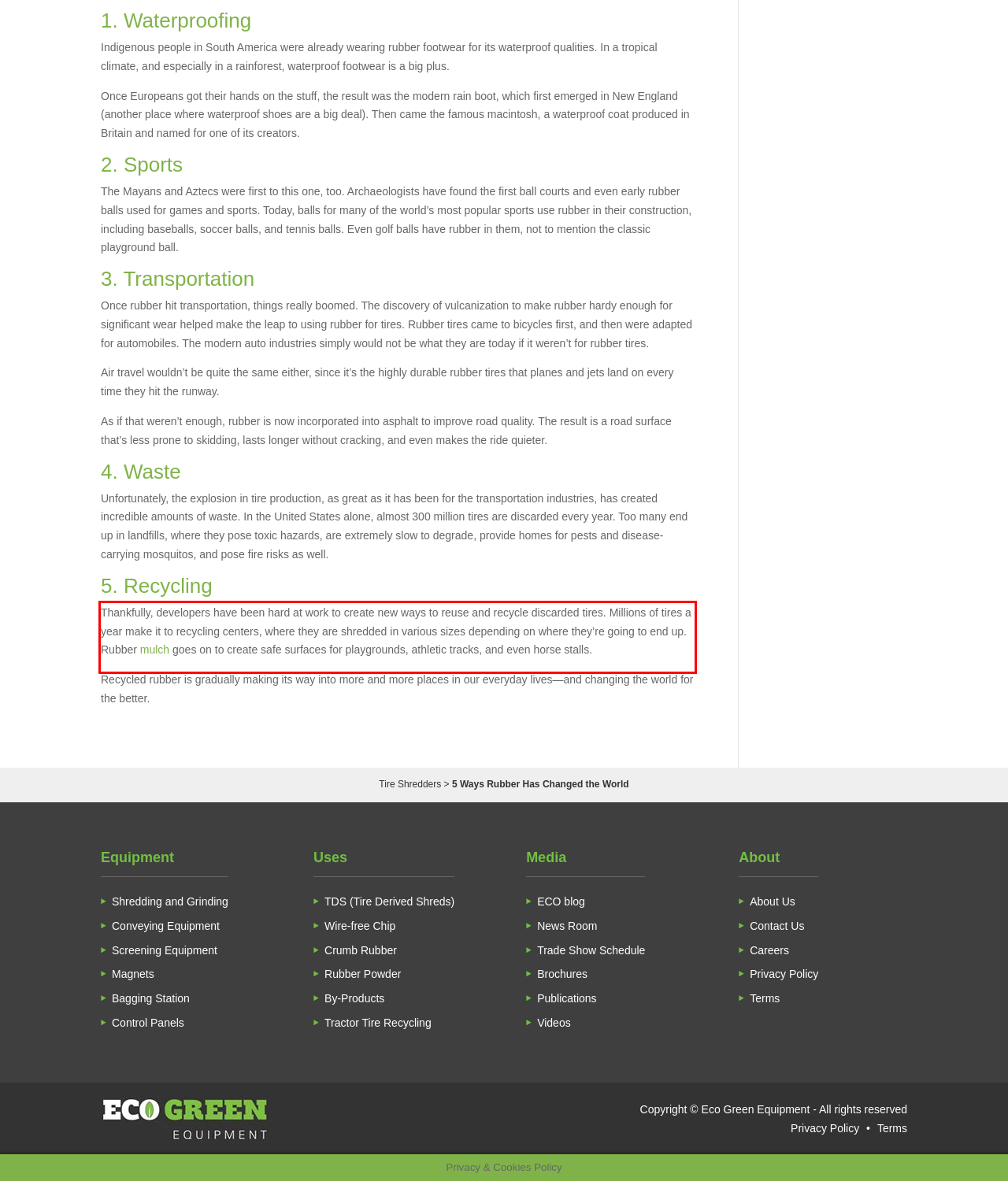You are provided with a screenshot of a webpage that includes a UI element enclosed in a red rectangle. Extract the text content inside this red rectangle.

Thankfully, developers have been hard at work to create new ways to reuse and recycle discarded tires. Millions of tires a year make it to recycling centers, where they are shredded in various sizes depending on where they’re going to end up. Rubber mulch goes on to create safe surfaces for playgrounds, athletic tracks, and even horse stalls.